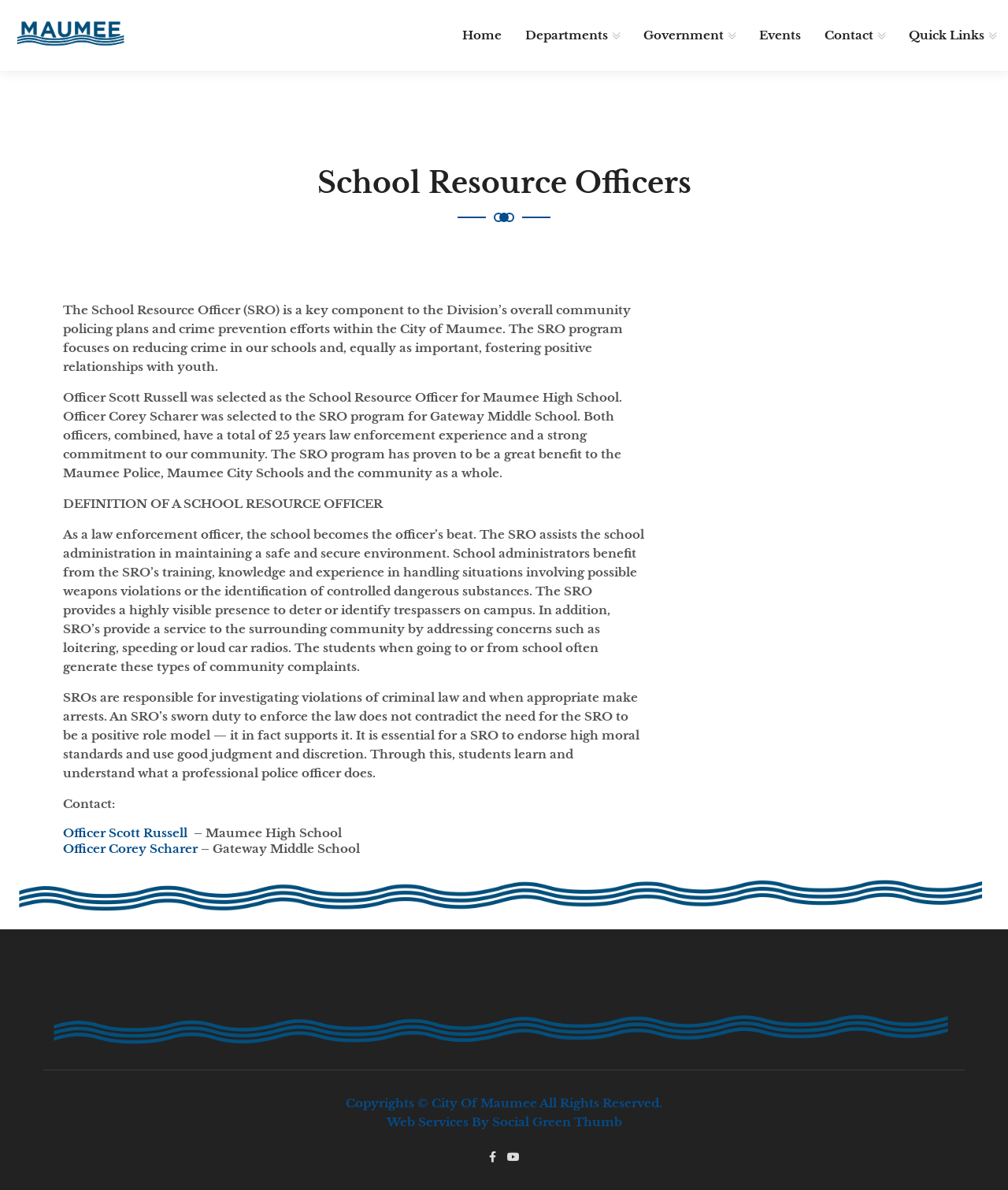Locate the bounding box coordinates of the segment that needs to be clicked to meet this instruction: "Go to the City of Maumee homepage".

[0.012, 0.021, 0.128, 0.033]